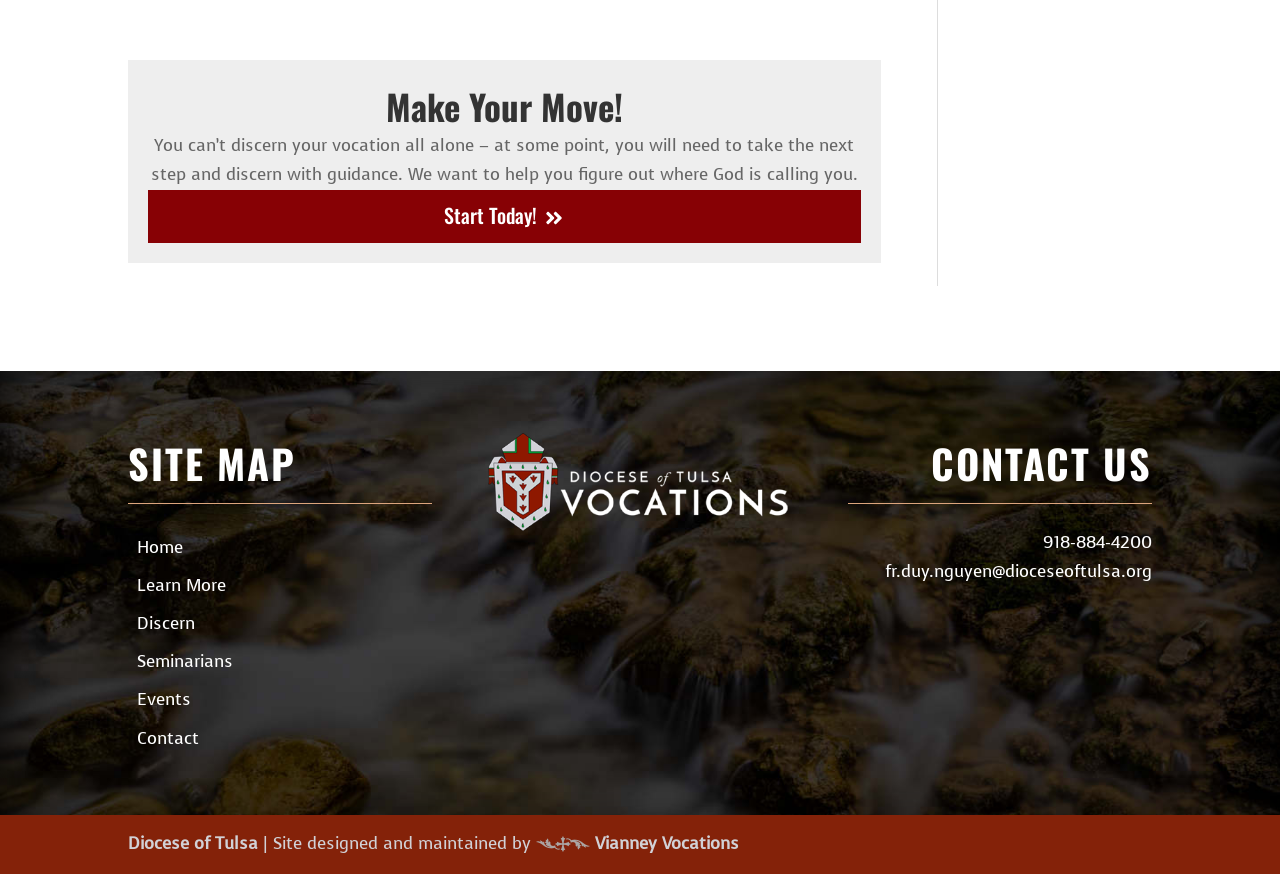Could you provide the bounding box coordinates for the portion of the screen to click to complete this instruction: "Visit the 'Home' page"?

[0.1, 0.606, 0.149, 0.649]